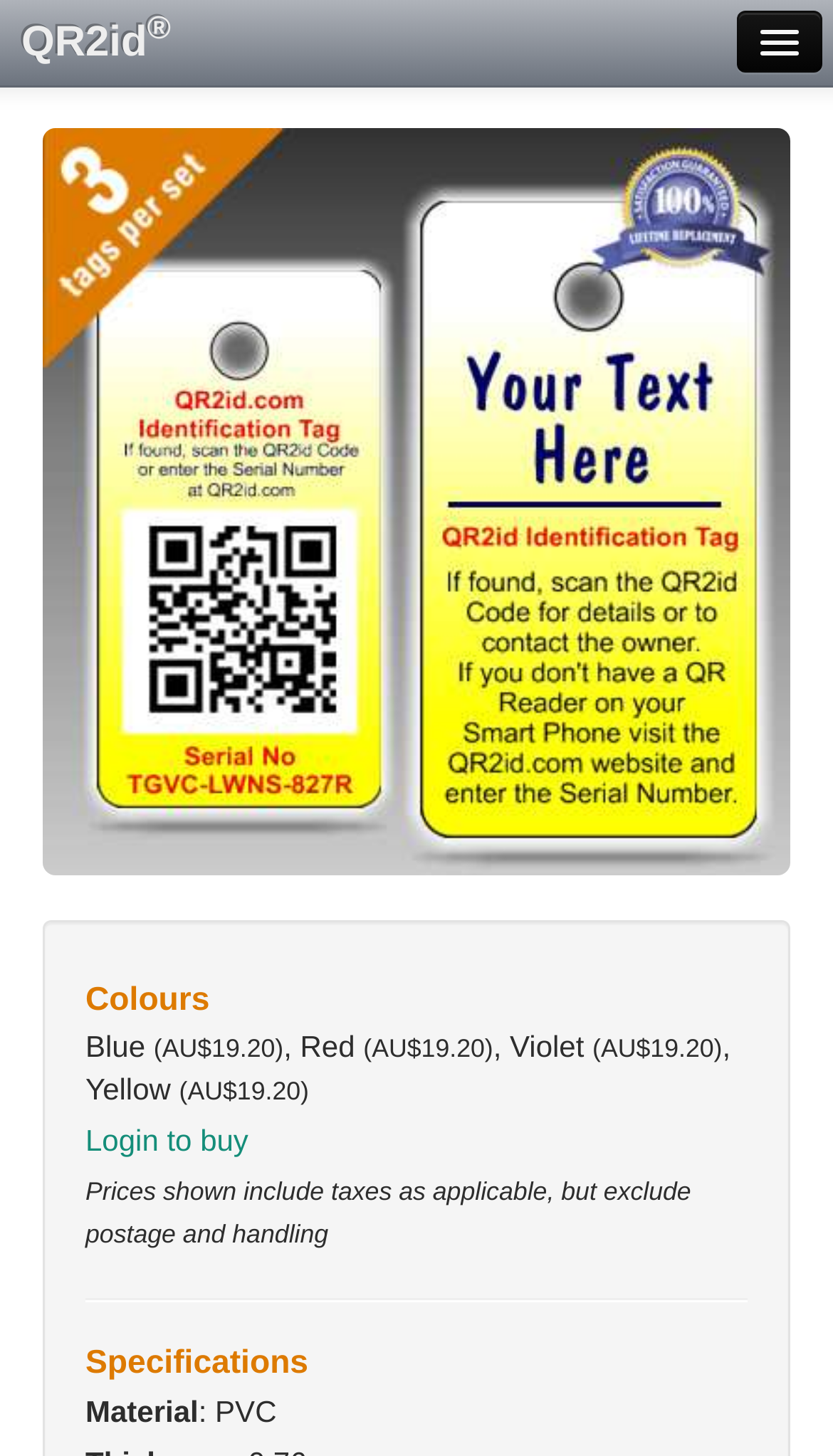What is the price of a QR2id tag?
From the screenshot, provide a brief answer in one word or phrase.

AU$19.20